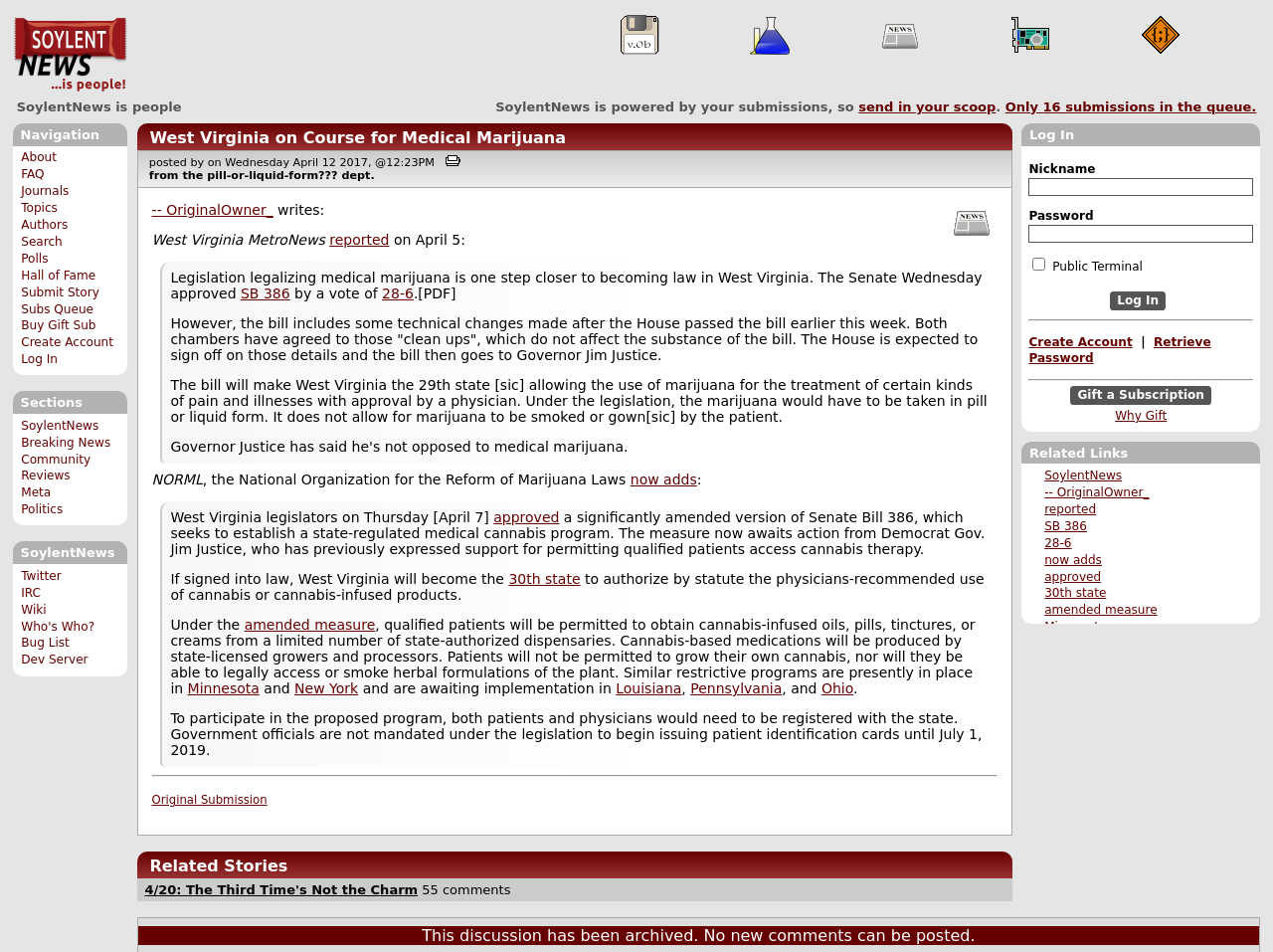Bounding box coordinates should be in the format (top-left x, top-left y, bottom-right x, bottom-right y) and all values should be floating point numbers between 0 and 1. Determine the bounding box coordinate for the UI element described as: send in your scoop

[0.674, 0.105, 0.782, 0.12]